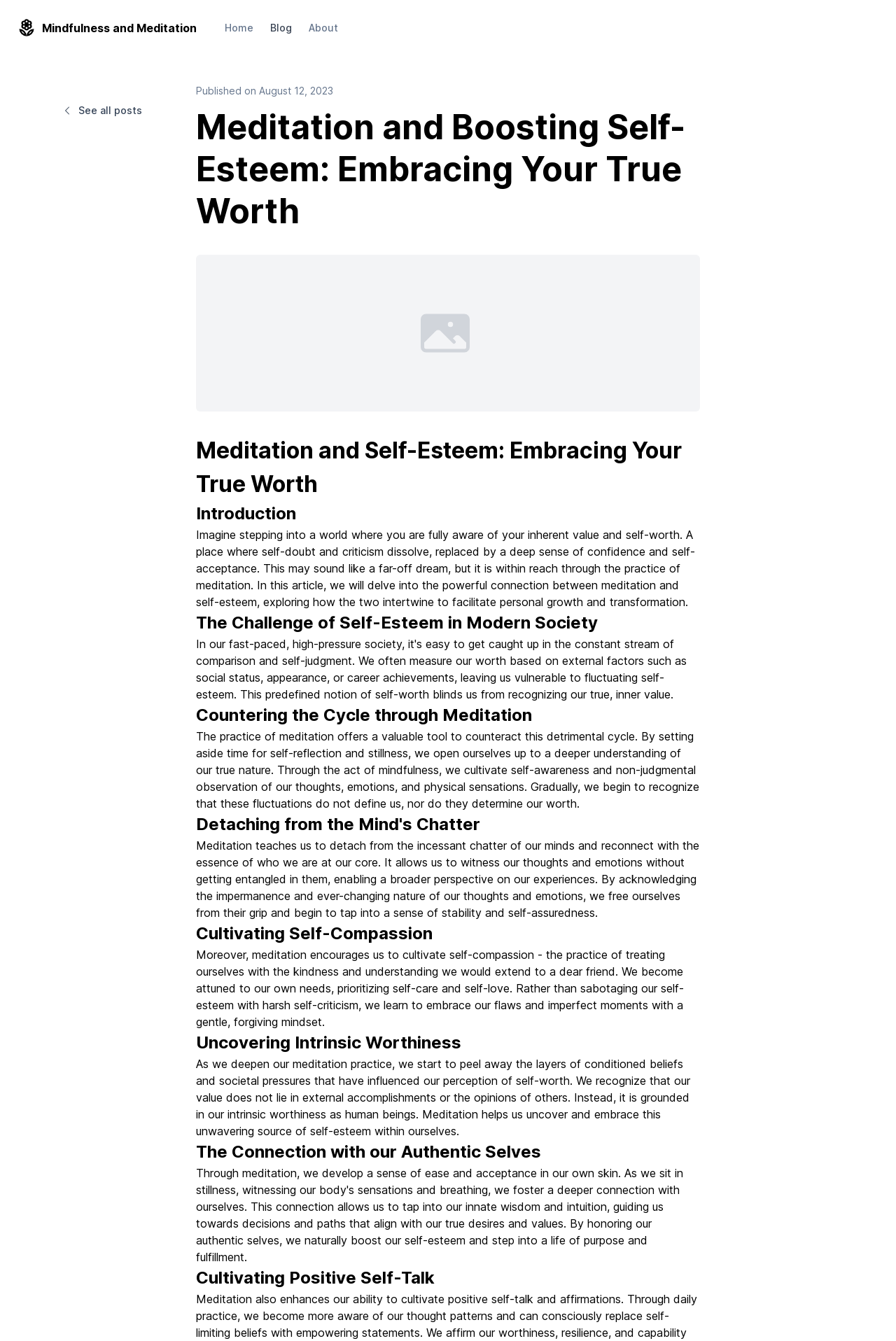Describe all significant elements and features of the webpage.

This webpage is about meditation and boosting self-esteem, with a focus on embracing one's true worth. At the top, there is a navigation bar with links to "Mindfulness and Meditation", "Home", "Blog", and "About". The "About" section has a sub-link to "See all posts".

Below the navigation bar, there is a time stamp indicating that the article was published on August 12, 2023. The main content of the webpage is divided into several sections, each with a heading. The first section is an introduction, which describes the benefits of meditation in increasing self-awareness and self-acceptance.

The subsequent sections explore the challenges of self-esteem in modern society, how meditation can counteract these challenges, and the importance of detaching from negative self-talk. The article also discusses the role of meditation in cultivating self-compassion, uncovering intrinsic worthiness, and connecting with one's authentic self.

Throughout the webpage, there are several paragraphs of text that provide a detailed explanation of the topics mentioned above. The text is organized in a clear and logical manner, making it easy to follow and understand. There is also an image at the top of the webpage, likely a logo or icon related to mindfulness and meditation.